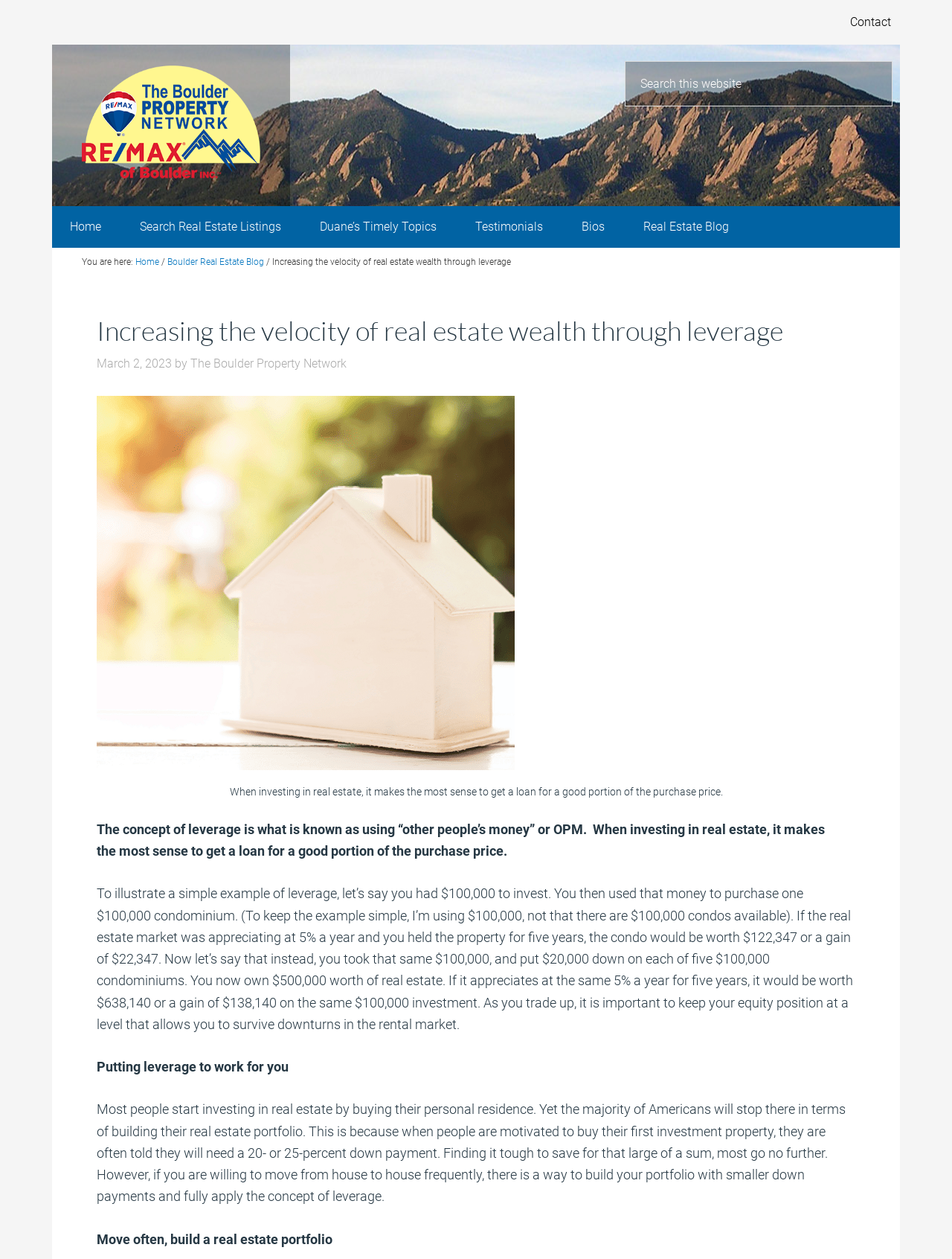Pinpoint the bounding box coordinates of the element you need to click to execute the following instruction: "Go to Home page". The bounding box should be represented by four float numbers between 0 and 1, in the format [left, top, right, bottom].

[0.055, 0.164, 0.125, 0.197]